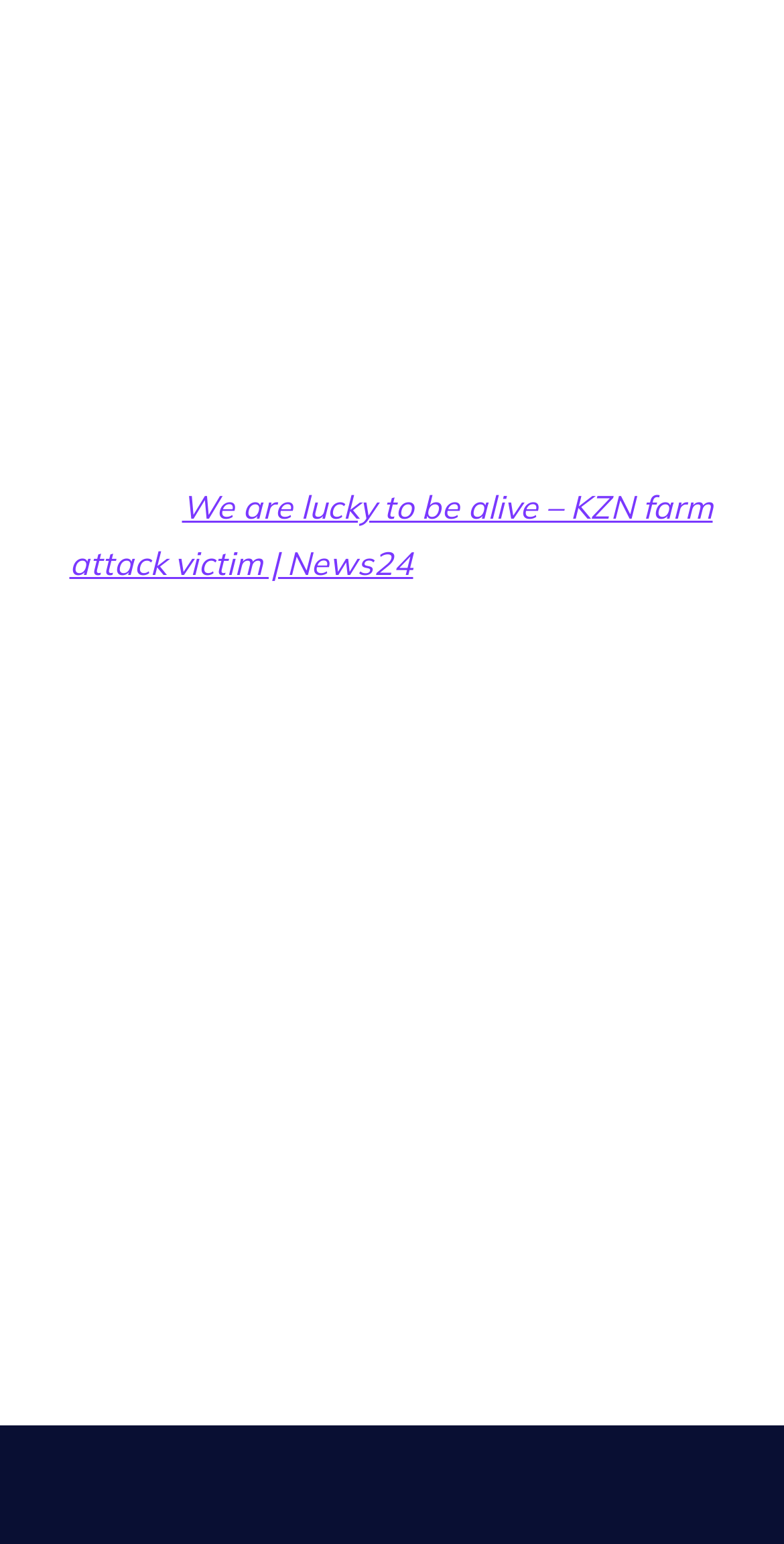Can you look at the image and give a comprehensive answer to the question:
What is the category of the article?

The webpage lists several categories, including 'Corruption', 'Crime', and 'Farm Murders', which suggests that the article is related to the category of 'Crime'.